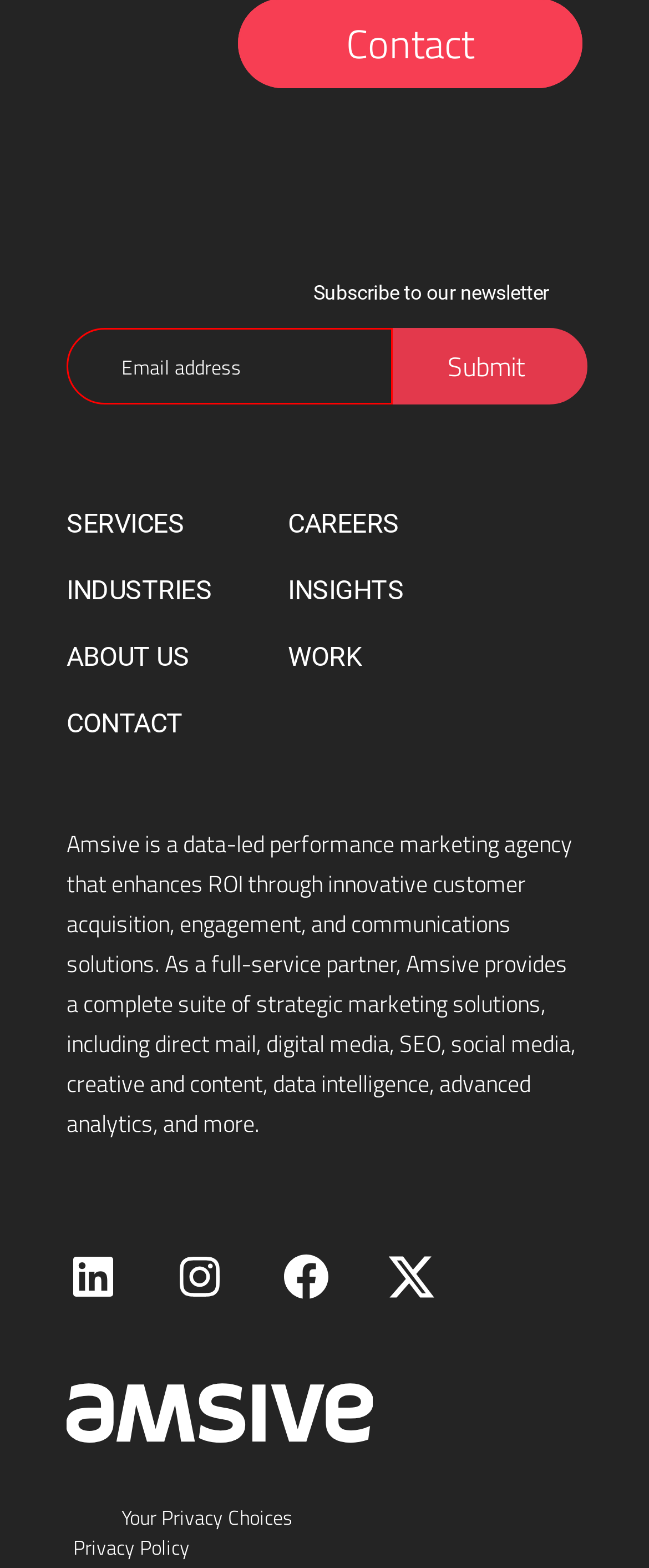Identify the bounding box coordinates of the clickable region necessary to fulfill the following instruction: "Subscribe to the newsletter". The bounding box coordinates should be four float numbers between 0 and 1, i.e., [left, top, right, bottom].

[0.483, 0.179, 0.846, 0.194]